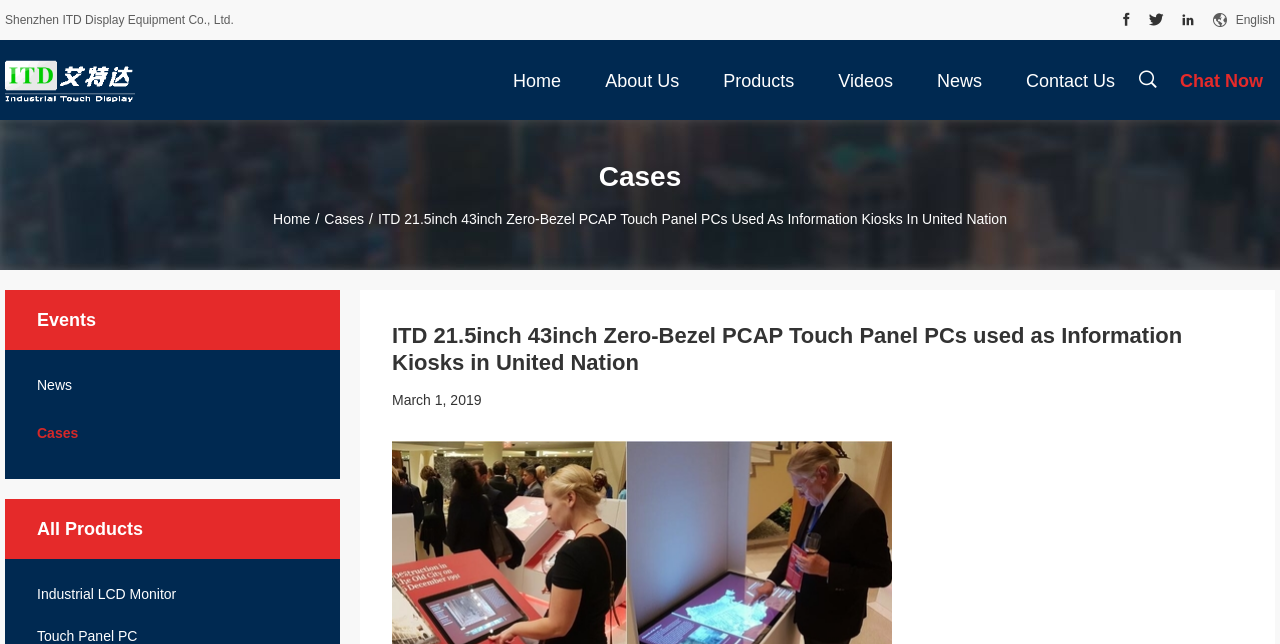Please identify the bounding box coordinates of the area that needs to be clicked to fulfill the following instruction: "Go to the Home page."

[0.391, 0.062, 0.448, 0.186]